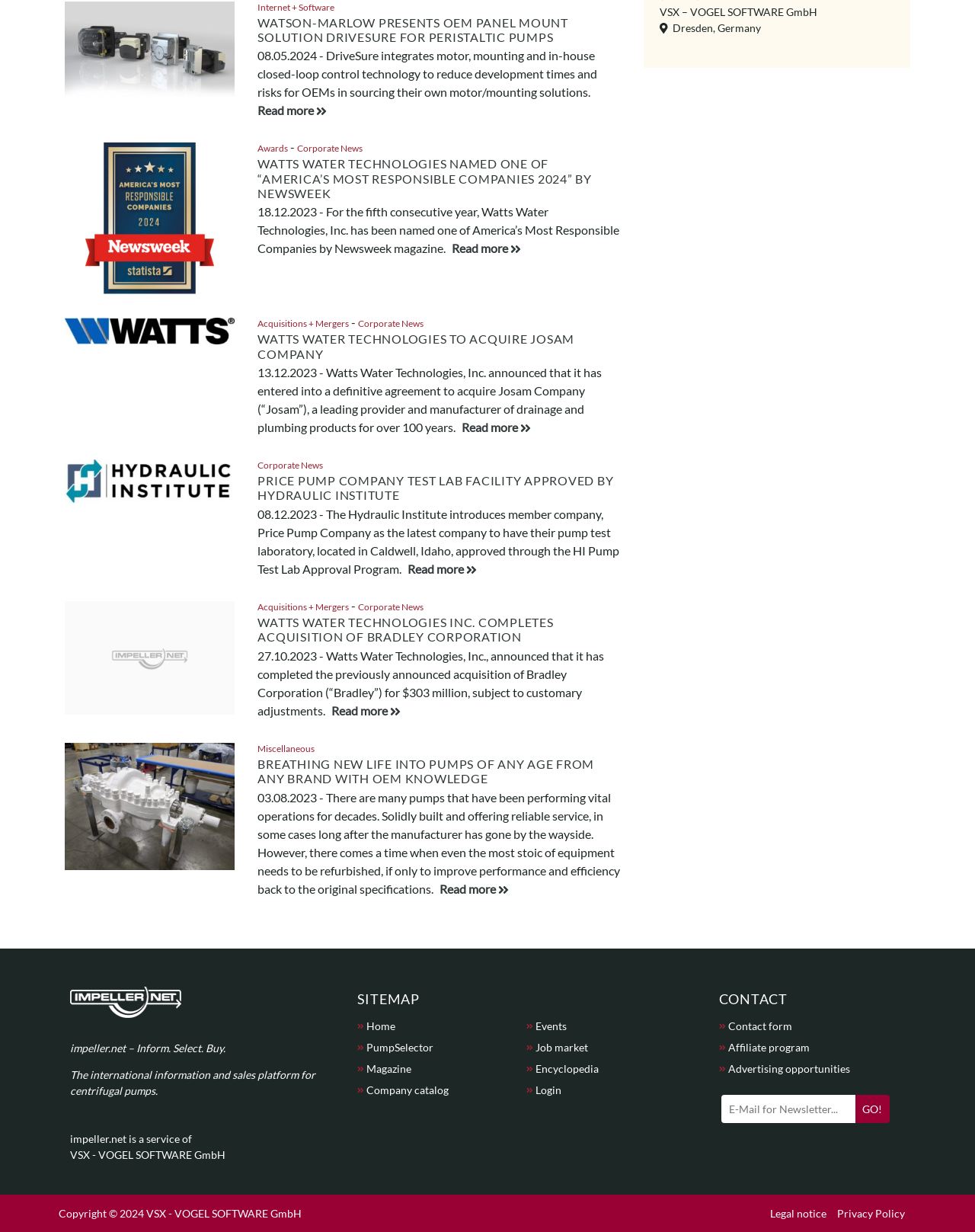Determine the bounding box coordinates of the target area to click to execute the following instruction: "Read more about Watts Water Technologies to Acquire Josam Company."

[0.474, 0.341, 0.545, 0.353]